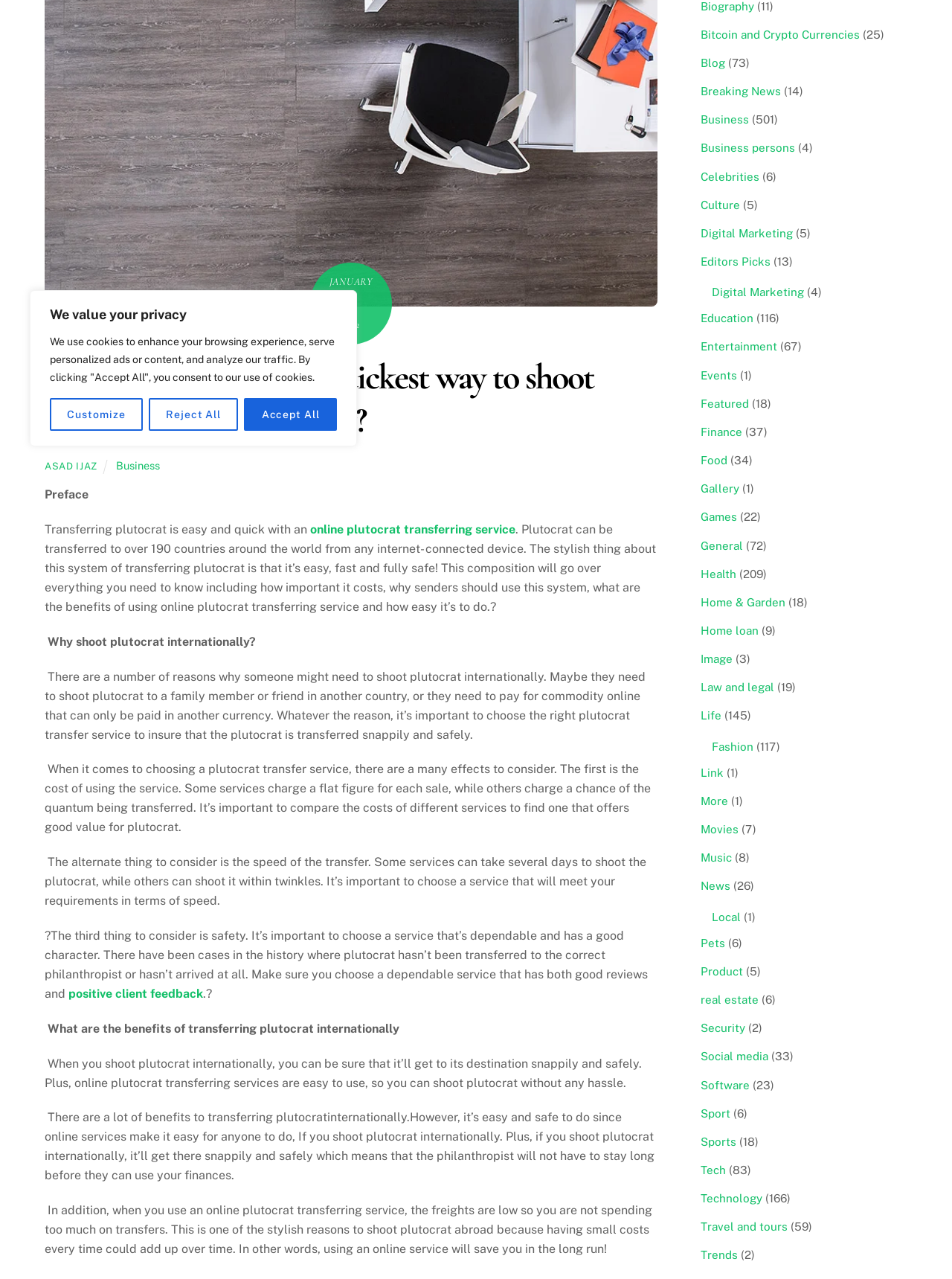Determine the bounding box coordinates (top-left x, top-left y, bottom-right x, bottom-right y) of the UI element described in the following text: Travel and tours

[0.736, 0.954, 0.827, 0.964]